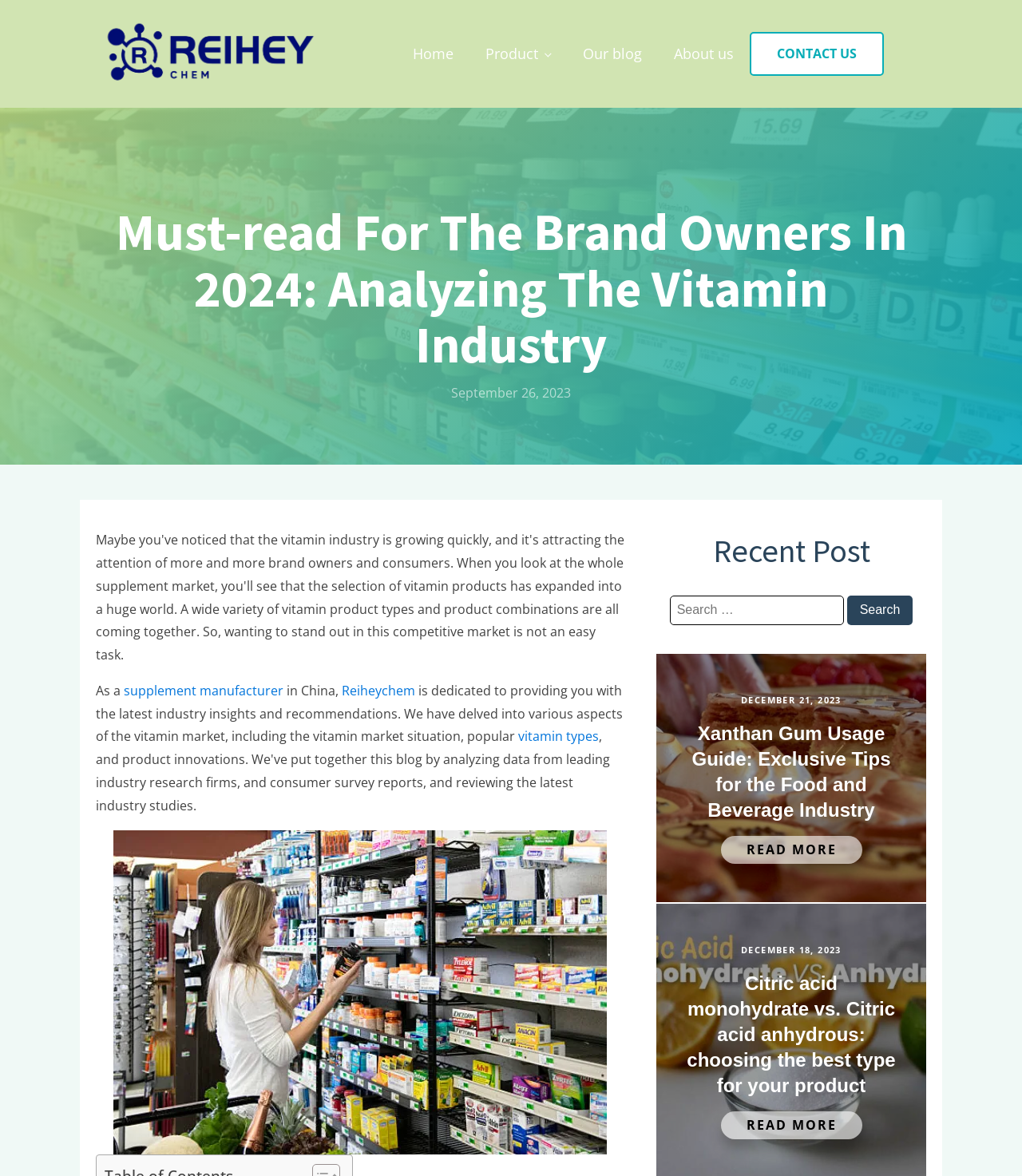Please identify the bounding box coordinates of the clickable area that will fulfill the following instruction: "read about vitamin types". The coordinates should be in the format of four float numbers between 0 and 1, i.e., [left, top, right, bottom].

[0.507, 0.619, 0.586, 0.634]